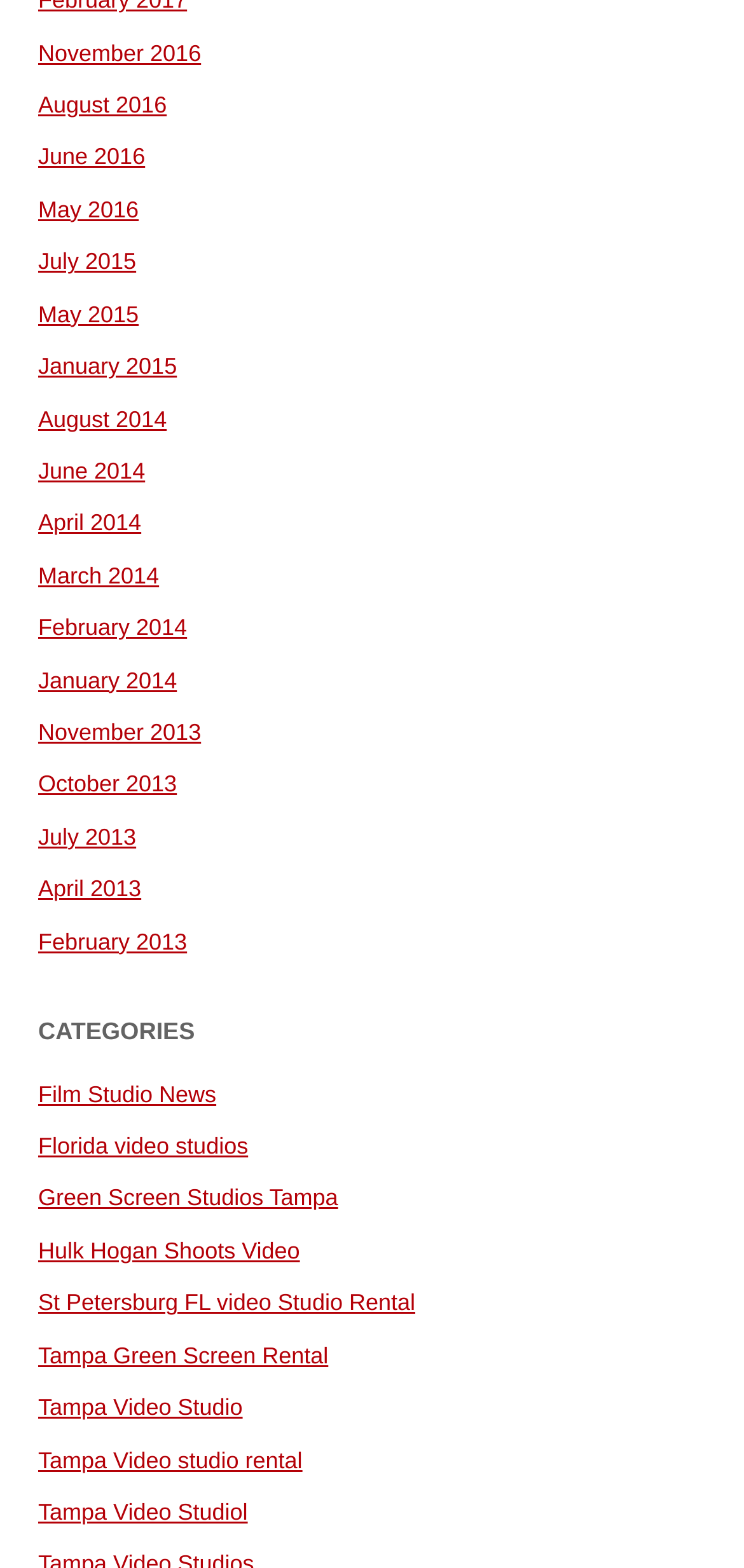Using the description "August 2014", locate and provide the bounding box of the UI element.

[0.051, 0.258, 0.224, 0.275]